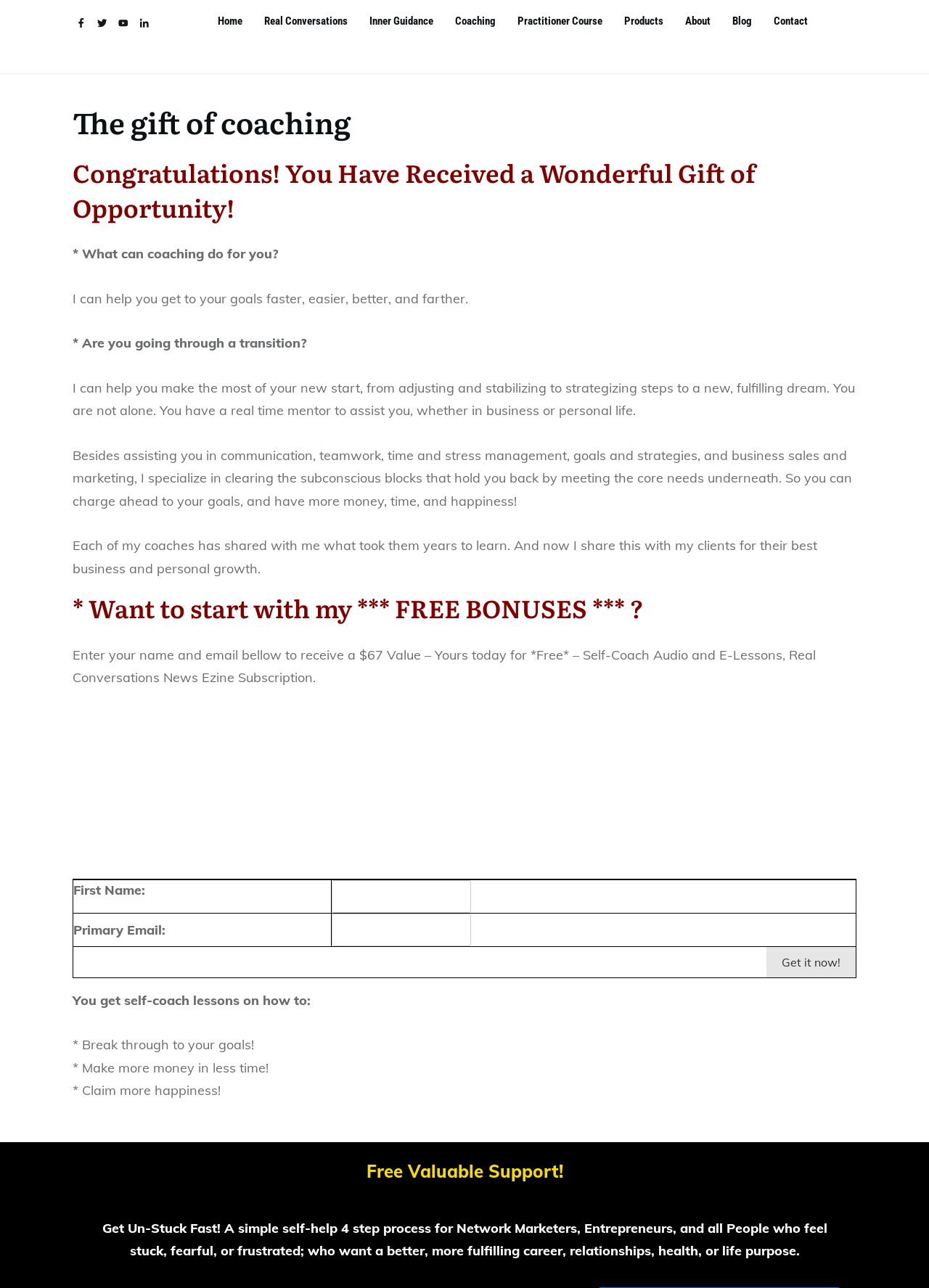Find the bounding box coordinates for the area that must be clicked to perform this action: "Enter your first name".

[0.357, 0.683, 0.507, 0.709]